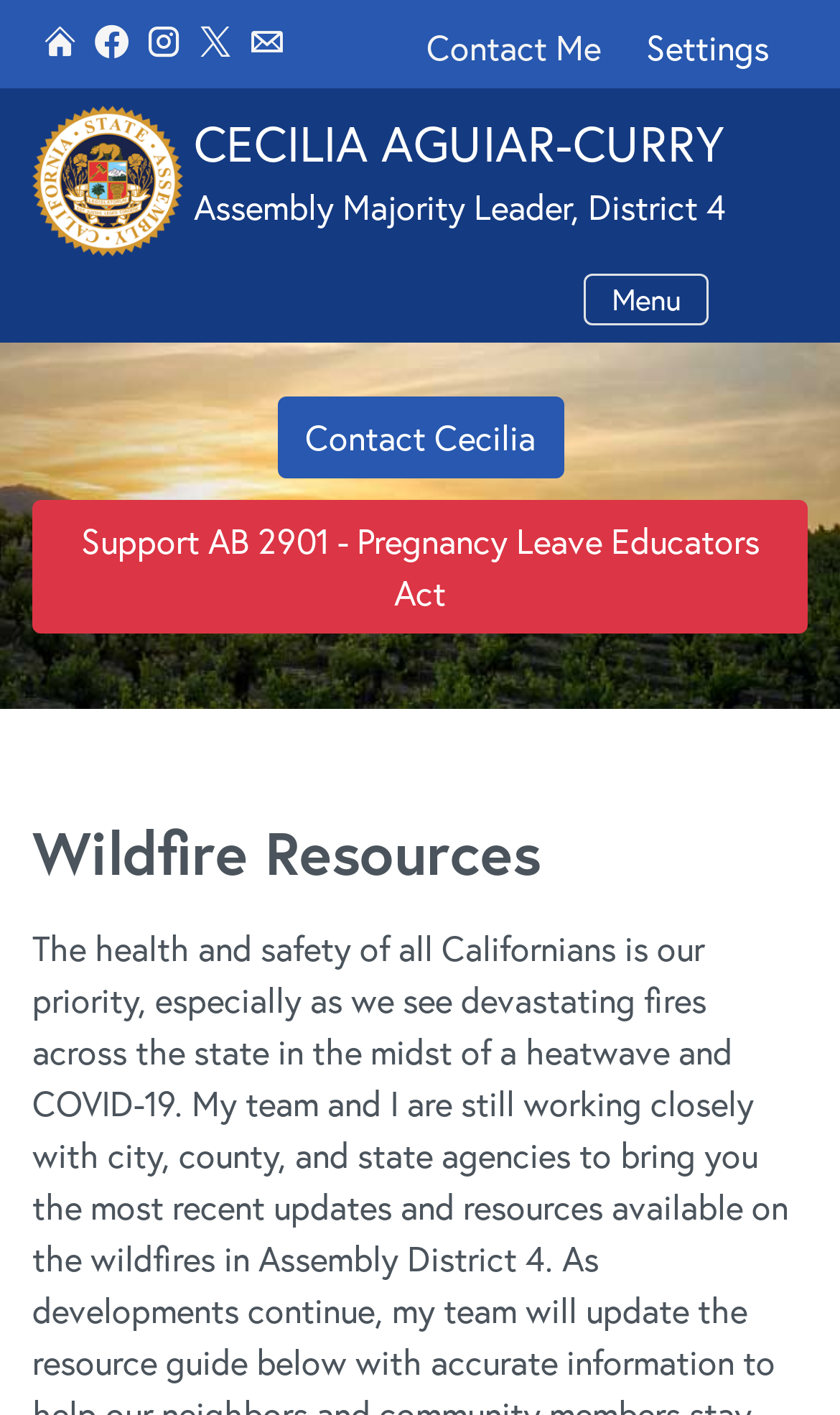Please find the bounding box coordinates for the clickable element needed to perform this instruction: "Toggle navigation".

[0.695, 0.193, 0.844, 0.23]